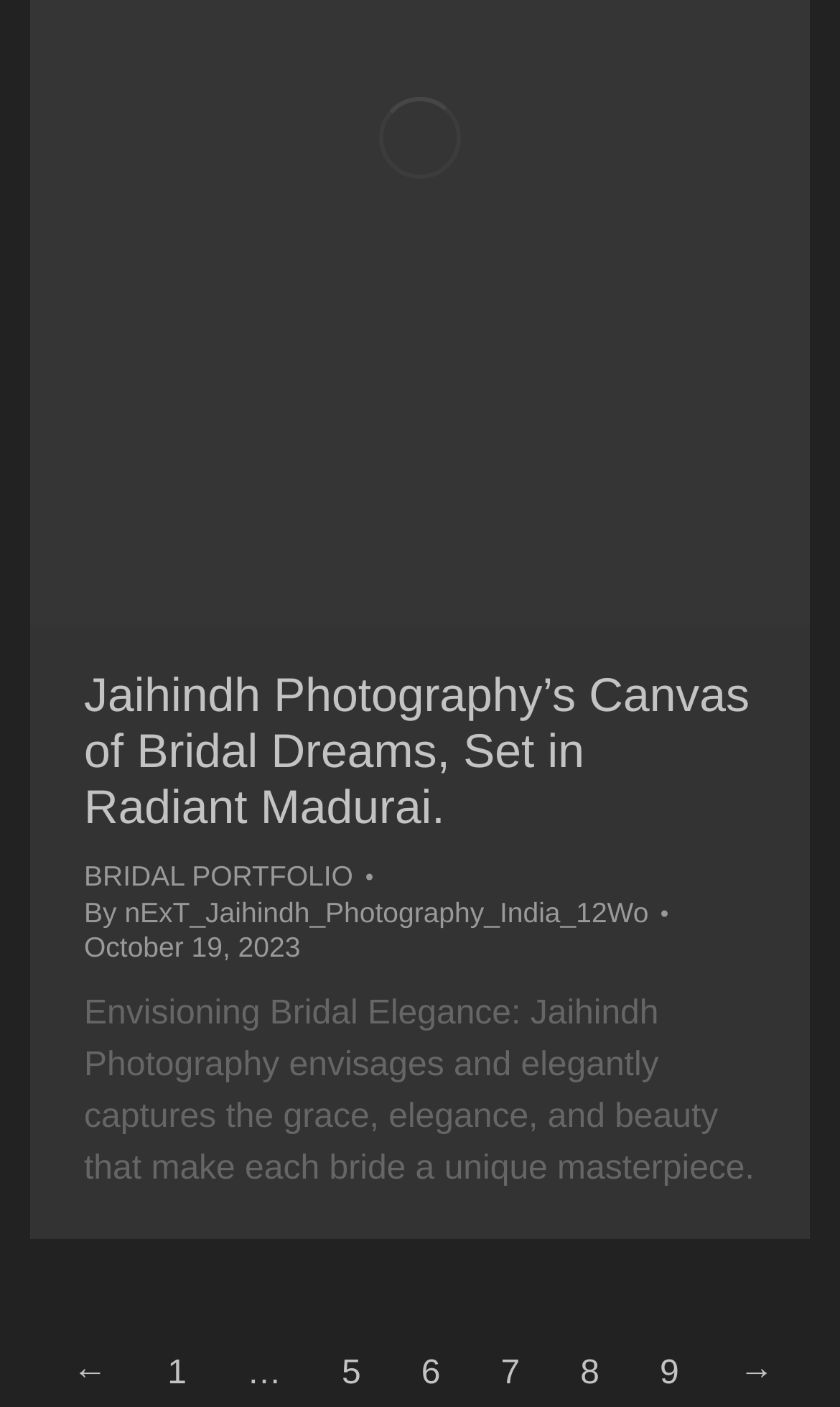What is the theme of the photographer's work?
Based on the image, please offer an in-depth response to the question.

The theme of the photographer's work is Bridal Elegance, as mentioned in the StaticText 'Envisioning Bridal Elegance: Jaihindh Photography envisages and elegantly captures the grace, elegance, and beauty that make each bride a unique masterpiece.'